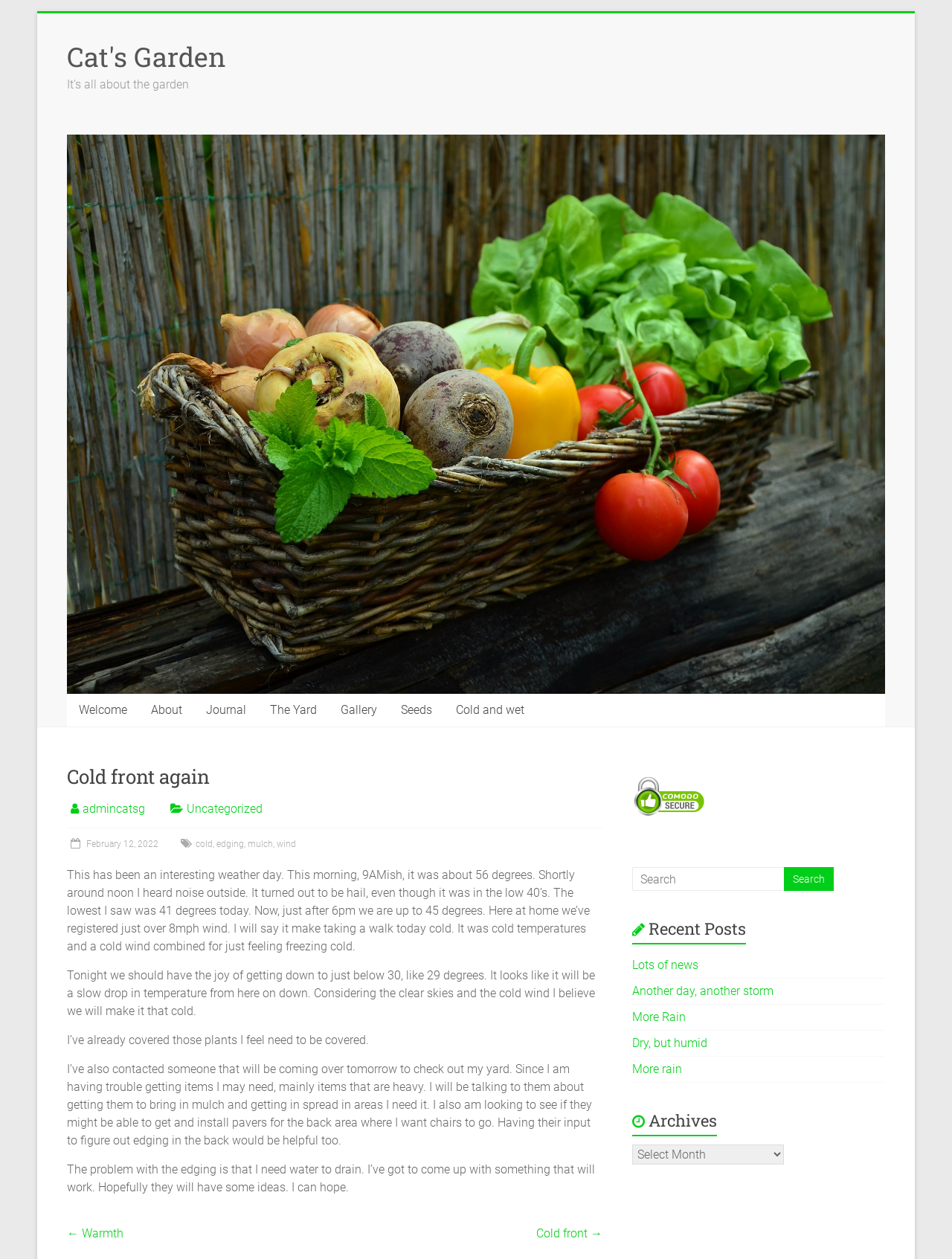Locate the primary heading on the webpage and return its text.

Cold front again